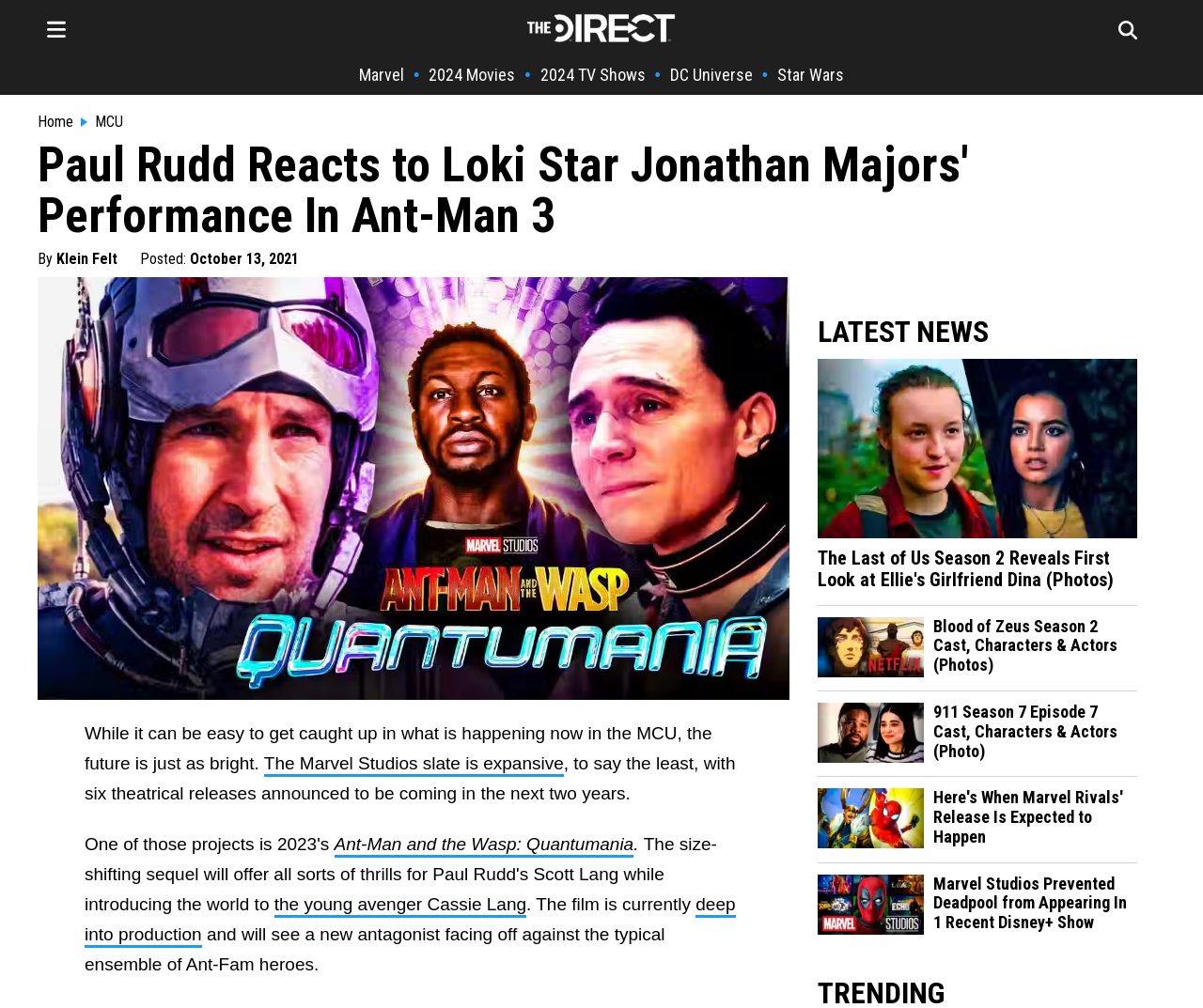Could you indicate the bounding box coordinates of the region to click in order to complete this instruction: "Go to the homepage".

[0.031, 0.112, 0.061, 0.13]